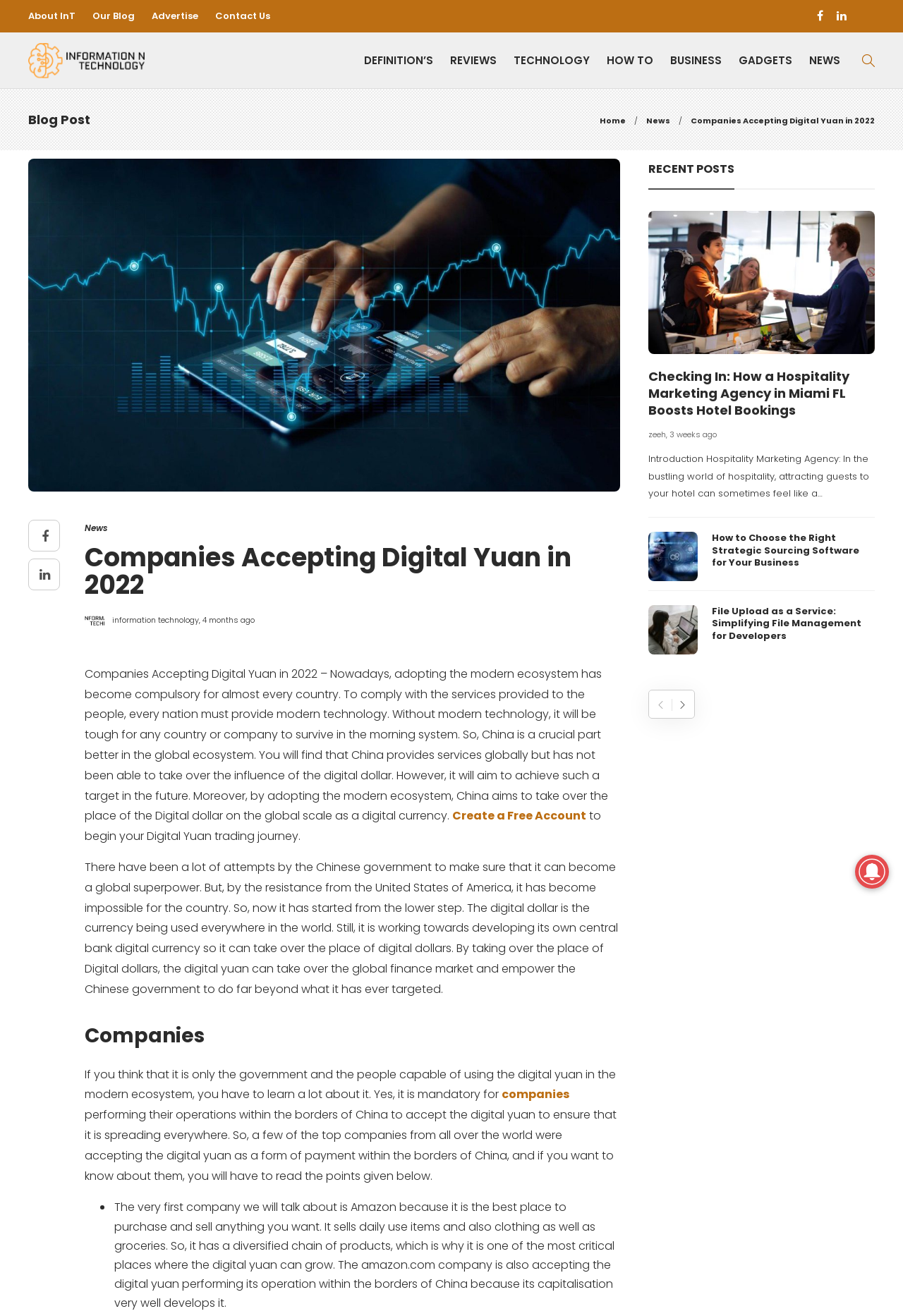Locate the bounding box coordinates of the area that needs to be clicked to fulfill the following instruction: "Check the 'Hospitality Marketing Agency' recent post". The coordinates should be in the format of four float numbers between 0 and 1, namely [left, top, right, bottom].

[0.718, 0.16, 0.969, 0.269]